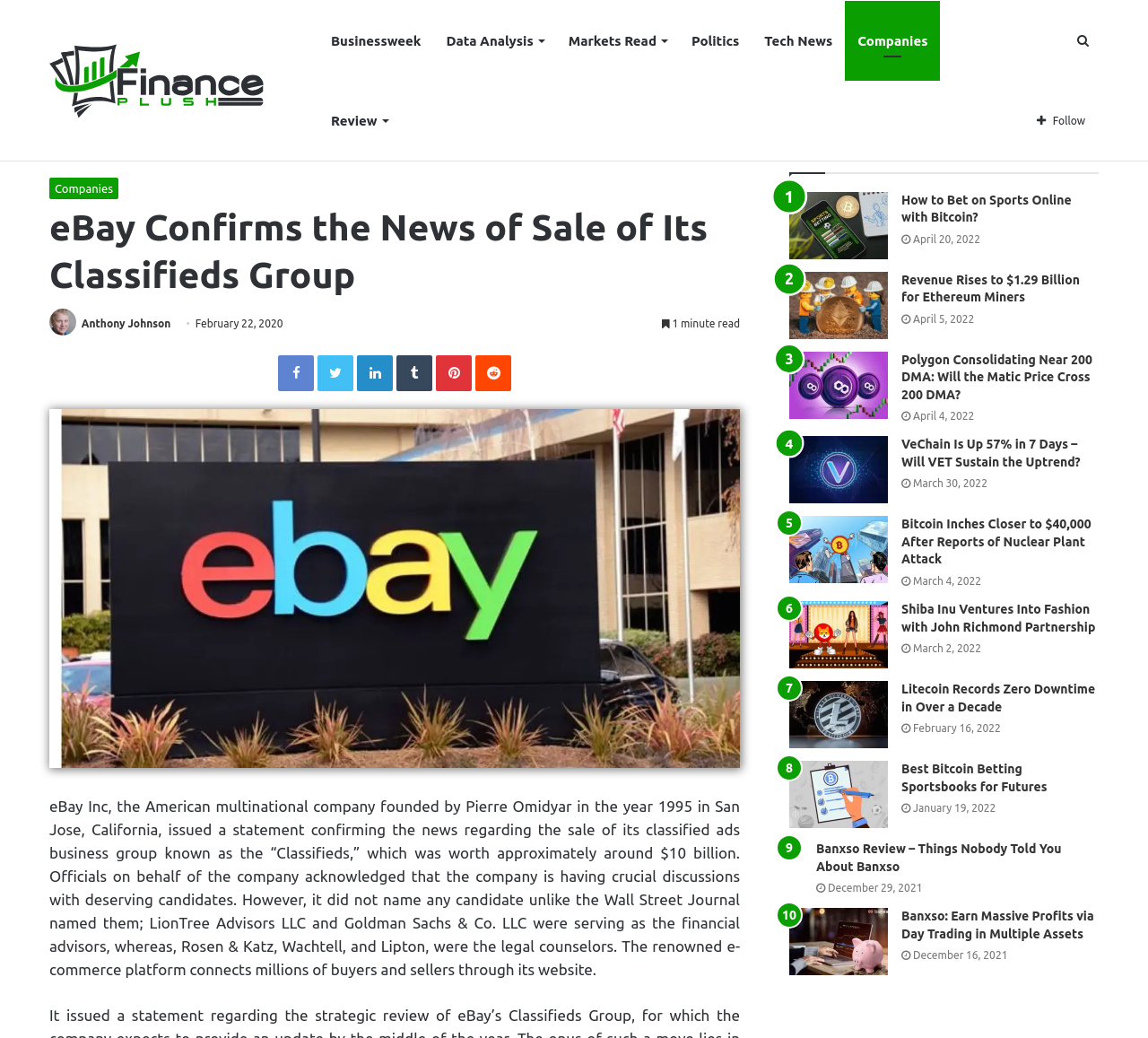What is the name of the financial advisor mentioned in the article?
Please give a detailed and elaborate explanation in response to the question.

The answer can be found in the main article section, where it is stated that 'LionTree Advisors LLC and Goldman Sachs & Co. LLC were serving as the financial advisors'.